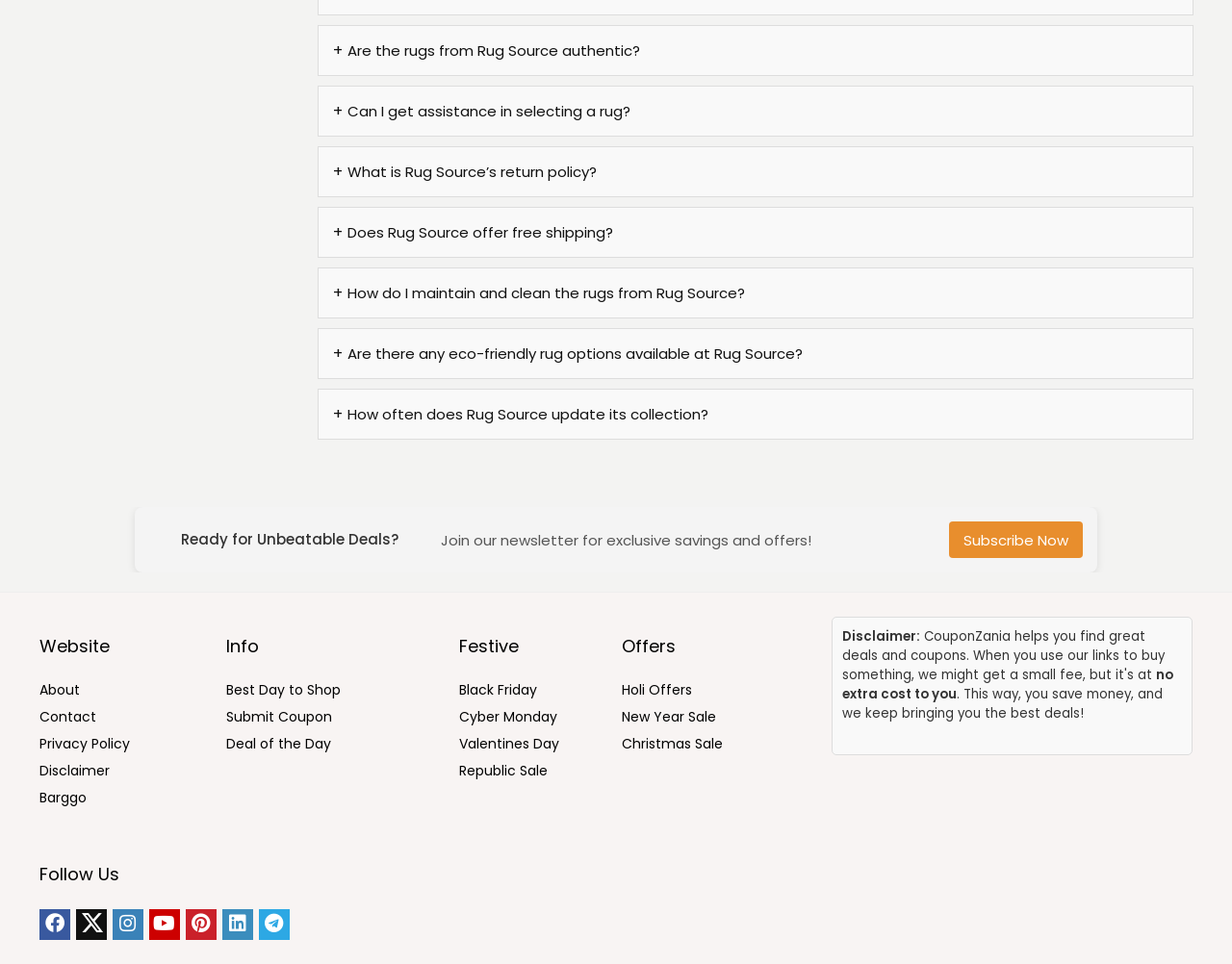Could you find the bounding box coordinates of the clickable area to complete this instruction: "Learn about the website"?

[0.032, 0.706, 0.064, 0.726]